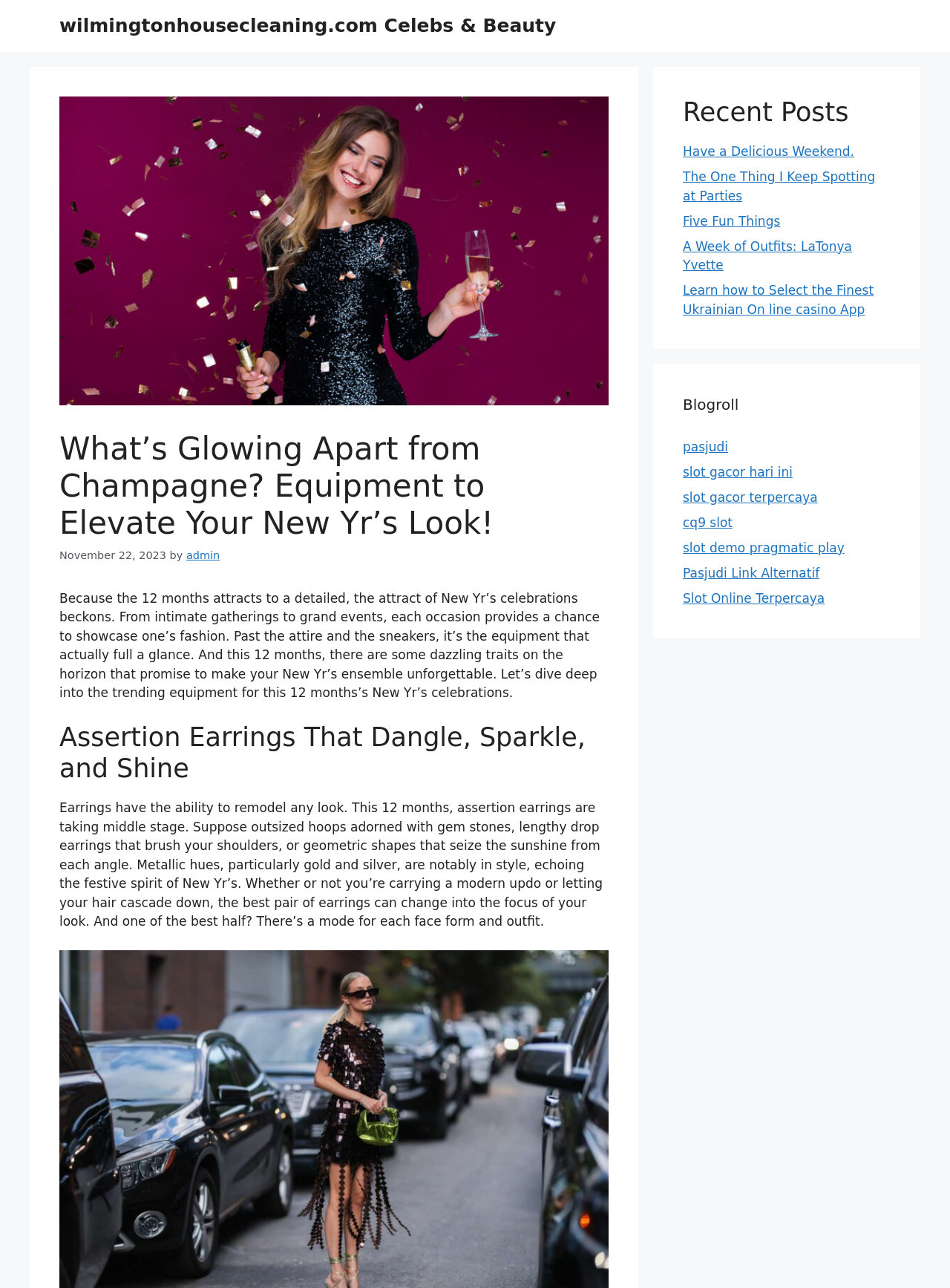Identify the bounding box coordinates of the region that should be clicked to execute the following instruction: "Check out the blogroll".

[0.719, 0.305, 0.938, 0.323]